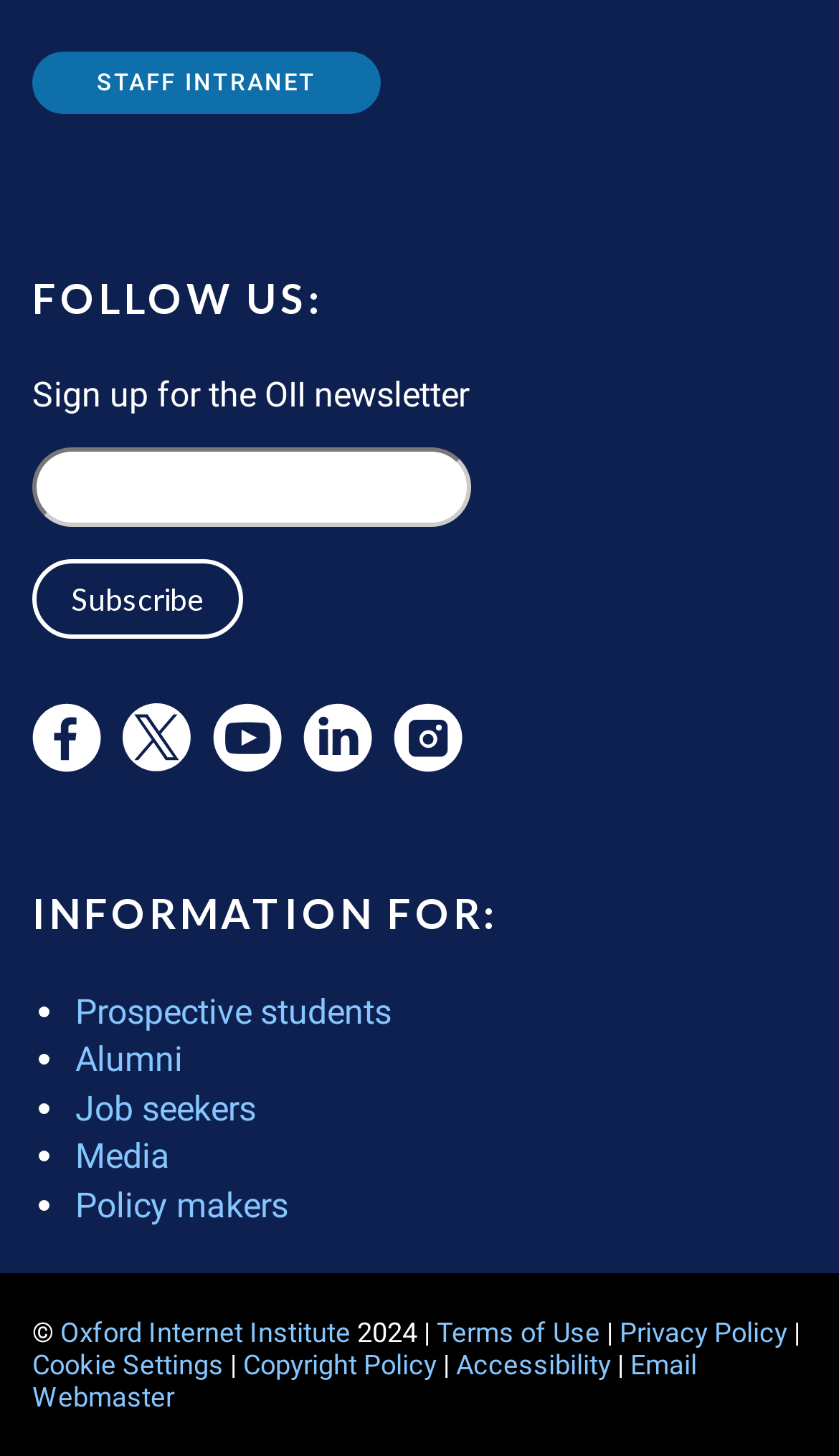Reply to the question with a single word or phrase:
How many textboxes are on the webpage?

1